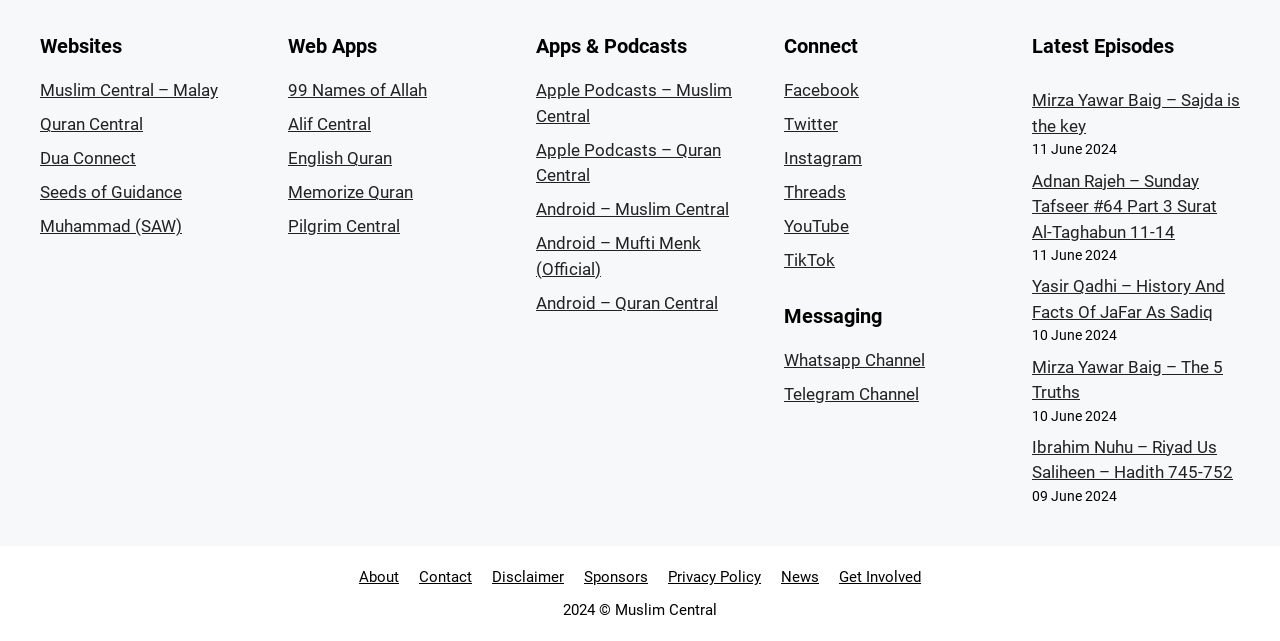Please identify the bounding box coordinates of the element on the webpage that should be clicked to follow this instruction: "Open Quran Central". The bounding box coordinates should be given as four float numbers between 0 and 1, formatted as [left, top, right, bottom].

[0.031, 0.178, 0.112, 0.21]